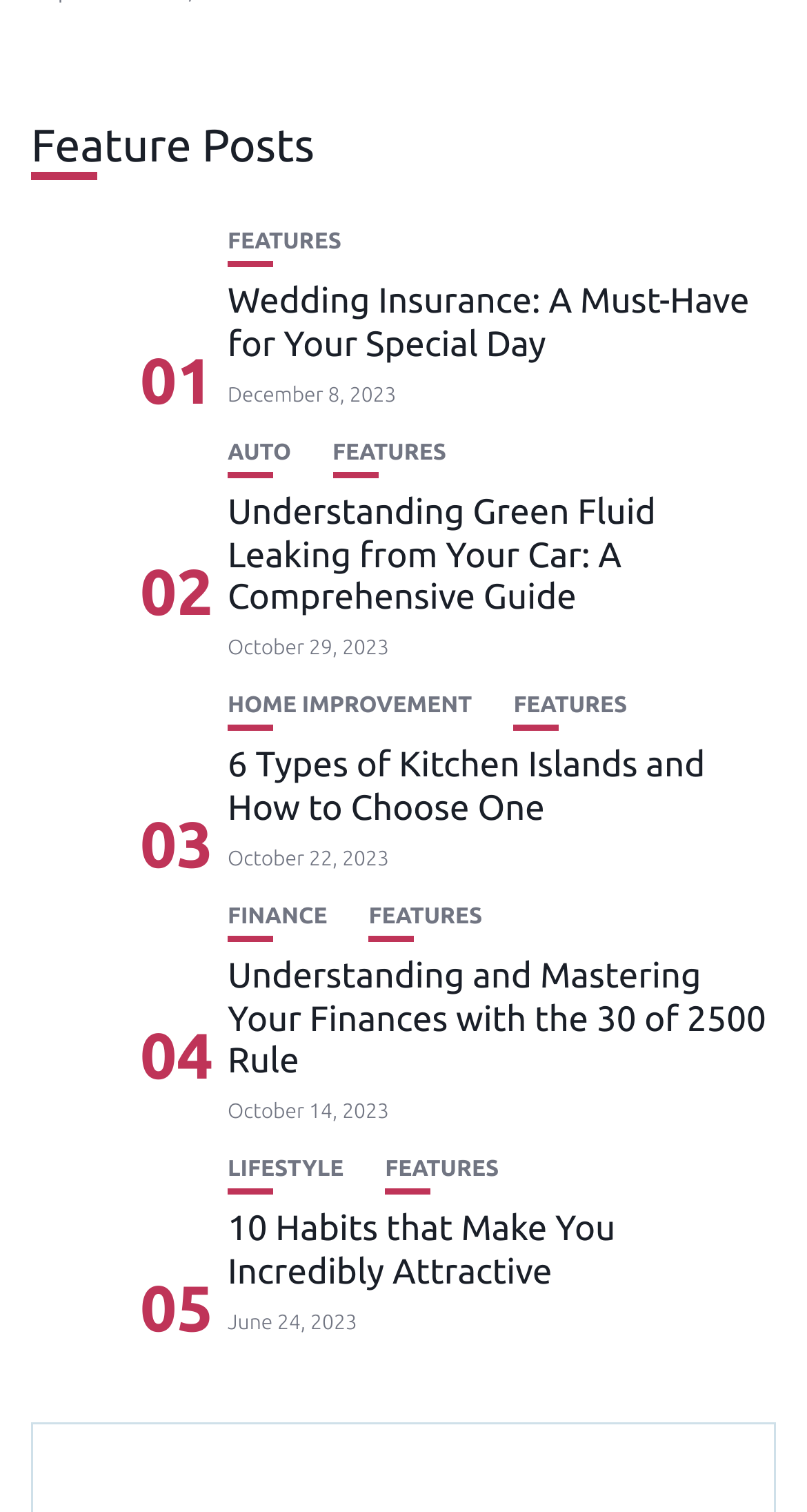What is the category of the article about the 30 of 2500 rule?
Give a detailed explanation using the information visible in the image.

The category is identified by the link 'FINANCE' with a bounding box coordinate of [0.282, 0.6, 0.406, 0.615], which is associated with the heading element 'Understanding and Mastering Your Finances with the 30 of 2500 Rule'.